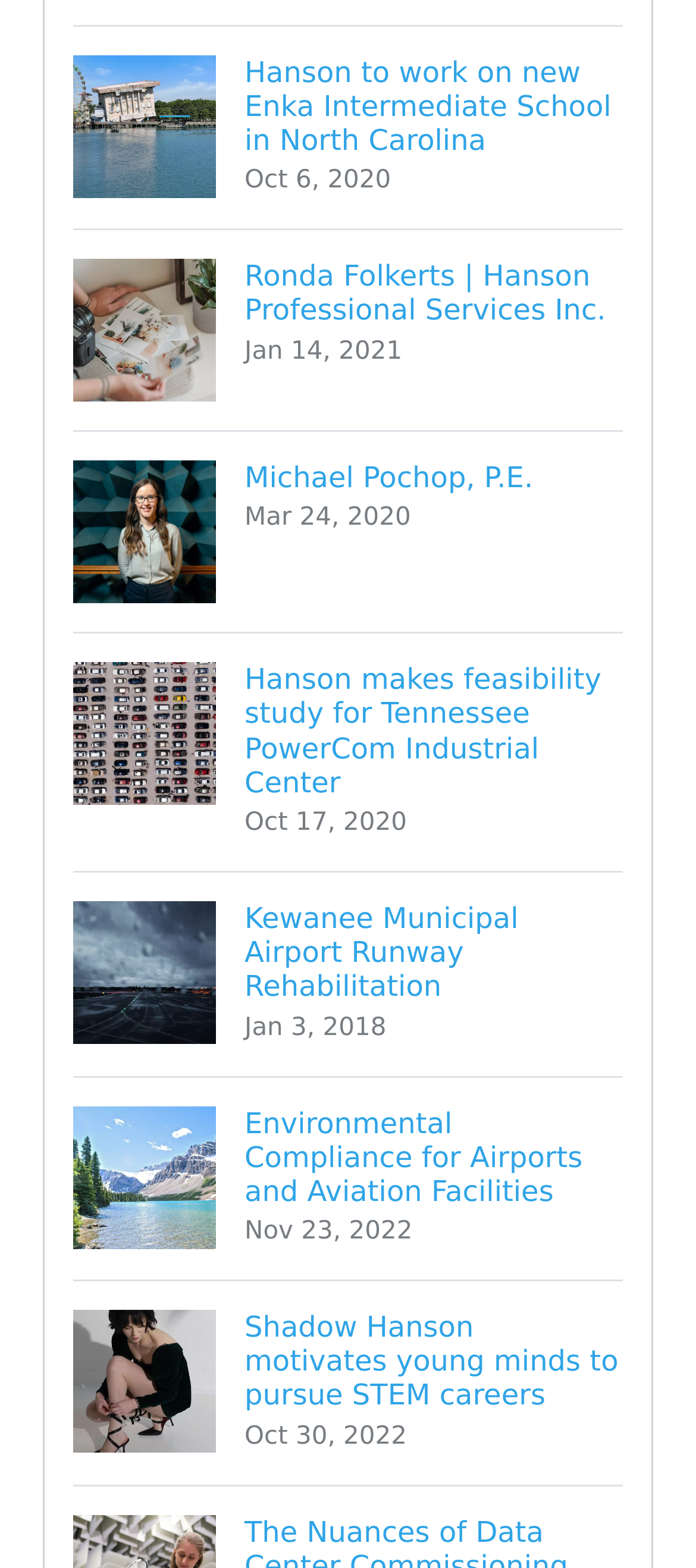What is Shadow Hanson doing on October 30, 2022?
Please respond to the question with a detailed and well-explained answer.

According to the seventh link on the webpage, Shadow Hanson is motivating young minds to pursue STEM careers, as indicated by the heading 'Shadow Hanson motivates young minds to pursue STEM careers'.